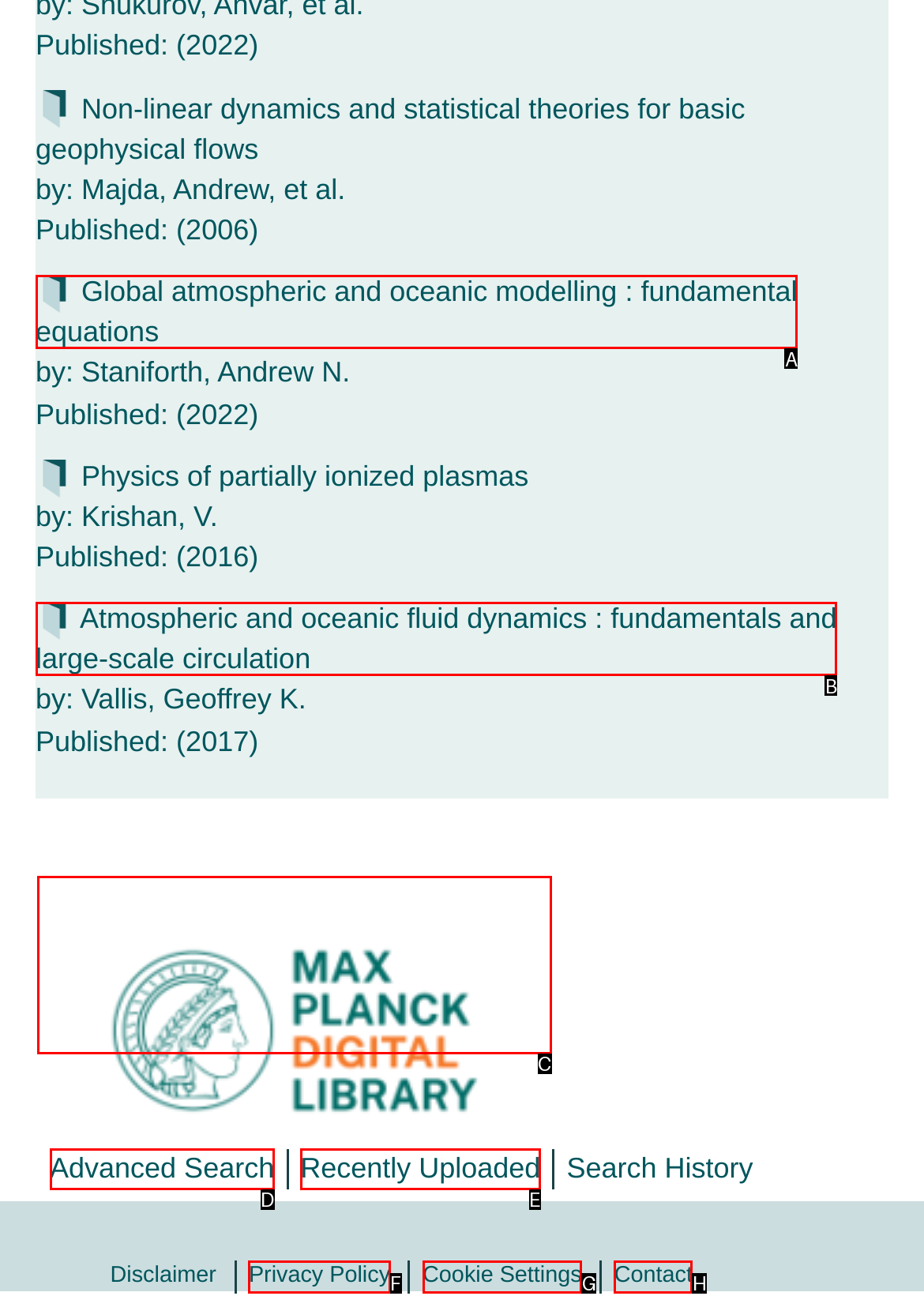Select the correct UI element to click for this task: Go to the Max Planck Digital Library homepage.
Answer using the letter from the provided options.

C